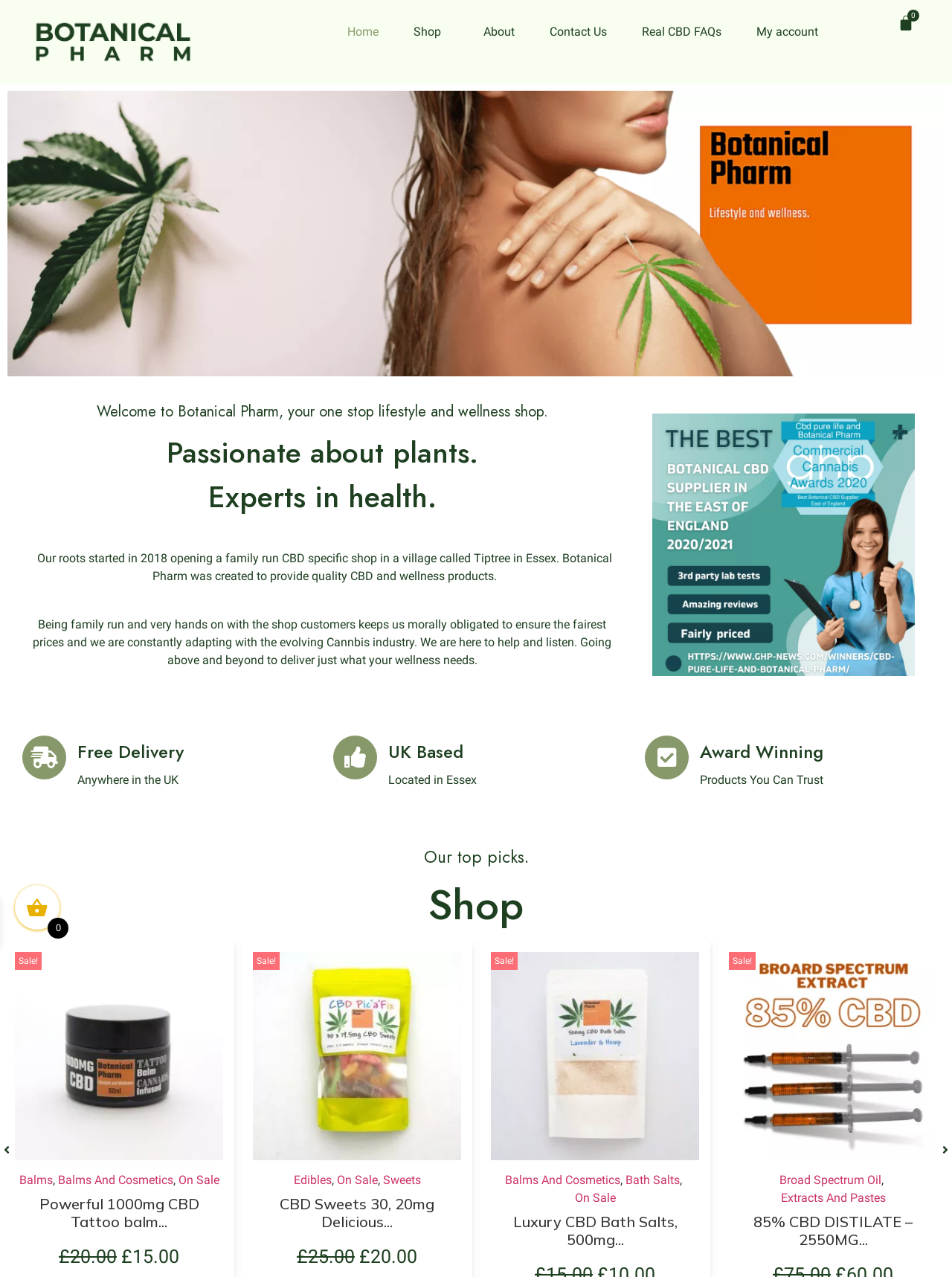Pinpoint the bounding box coordinates of the element to be clicked to execute the instruction: "Learn more about 'CBD tattoo balm'".

[0.016, 0.746, 0.234, 0.909]